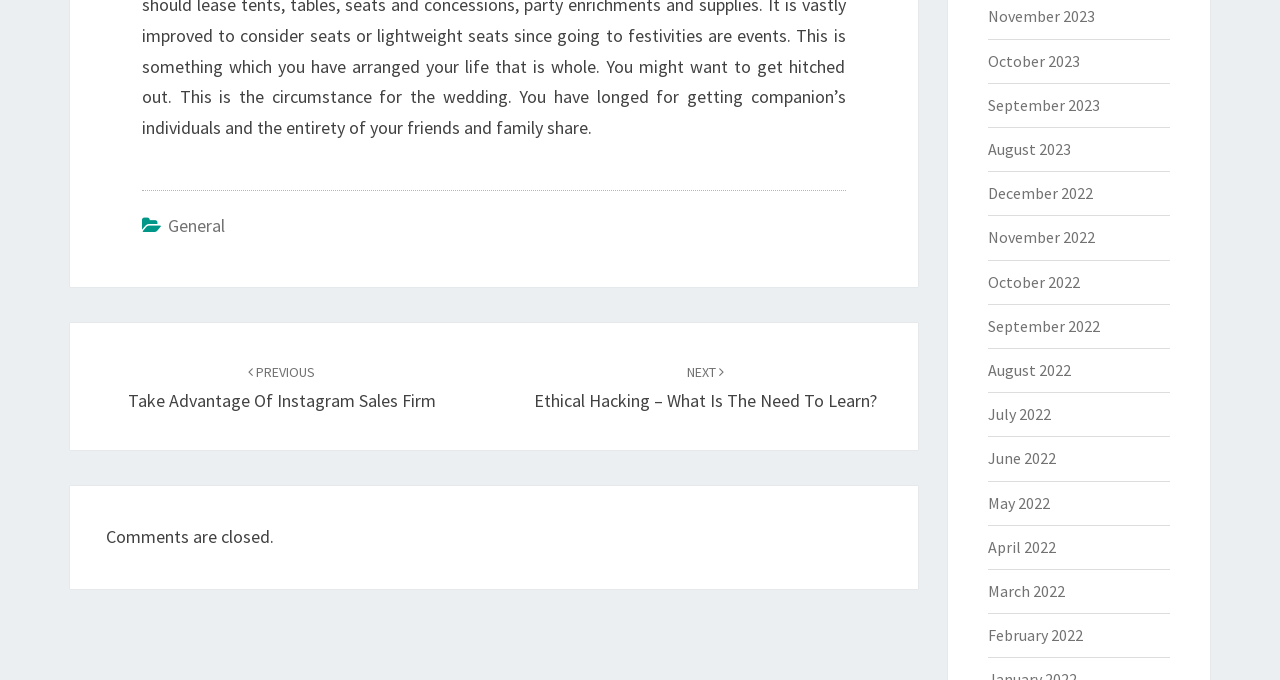How many months are listed in the archive?
Look at the image and provide a short answer using one word or a phrase.

12